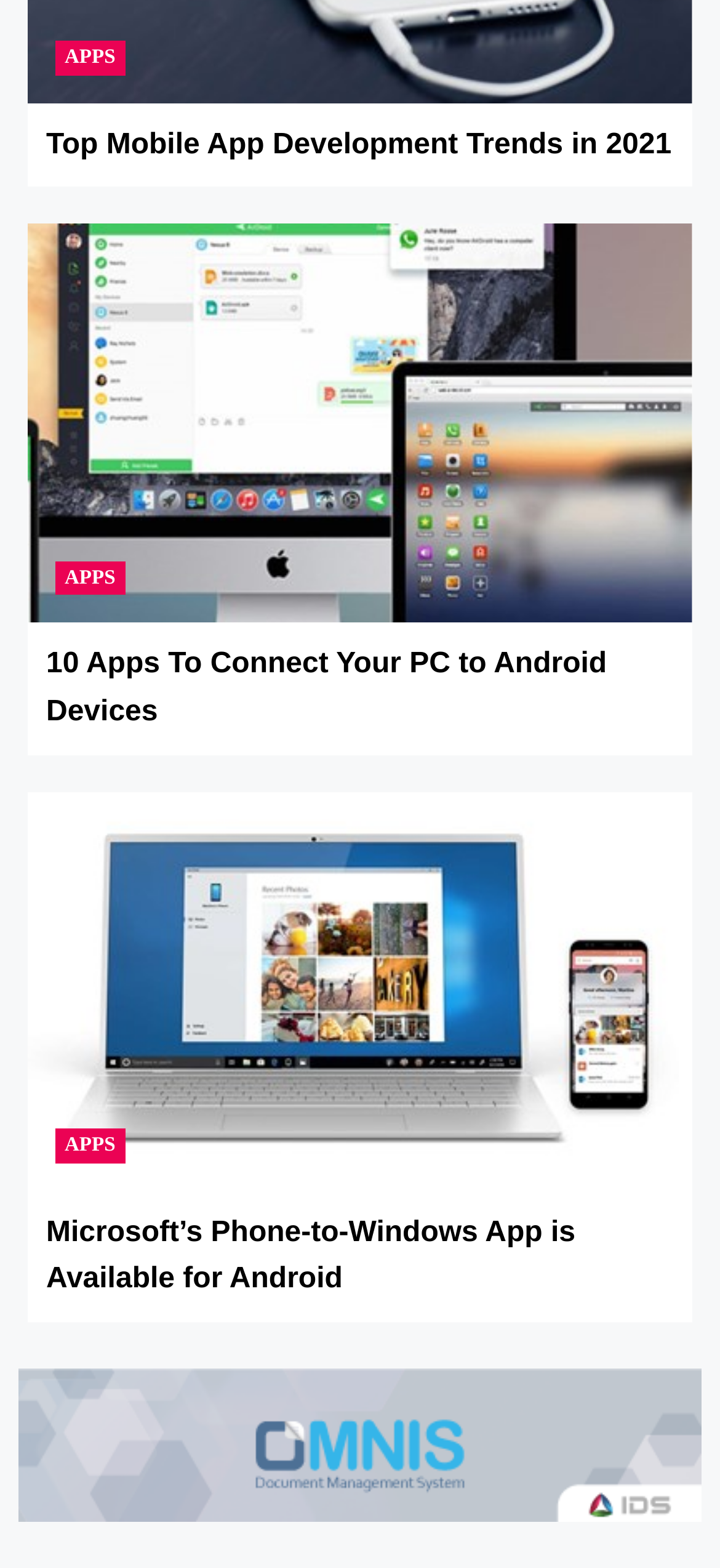Use the information in the screenshot to answer the question comprehensively: What is the common category of the articles?

I noticed that each article has a link with the text 'APPS', which suggests that all the articles are related to the category of 'APPS'.